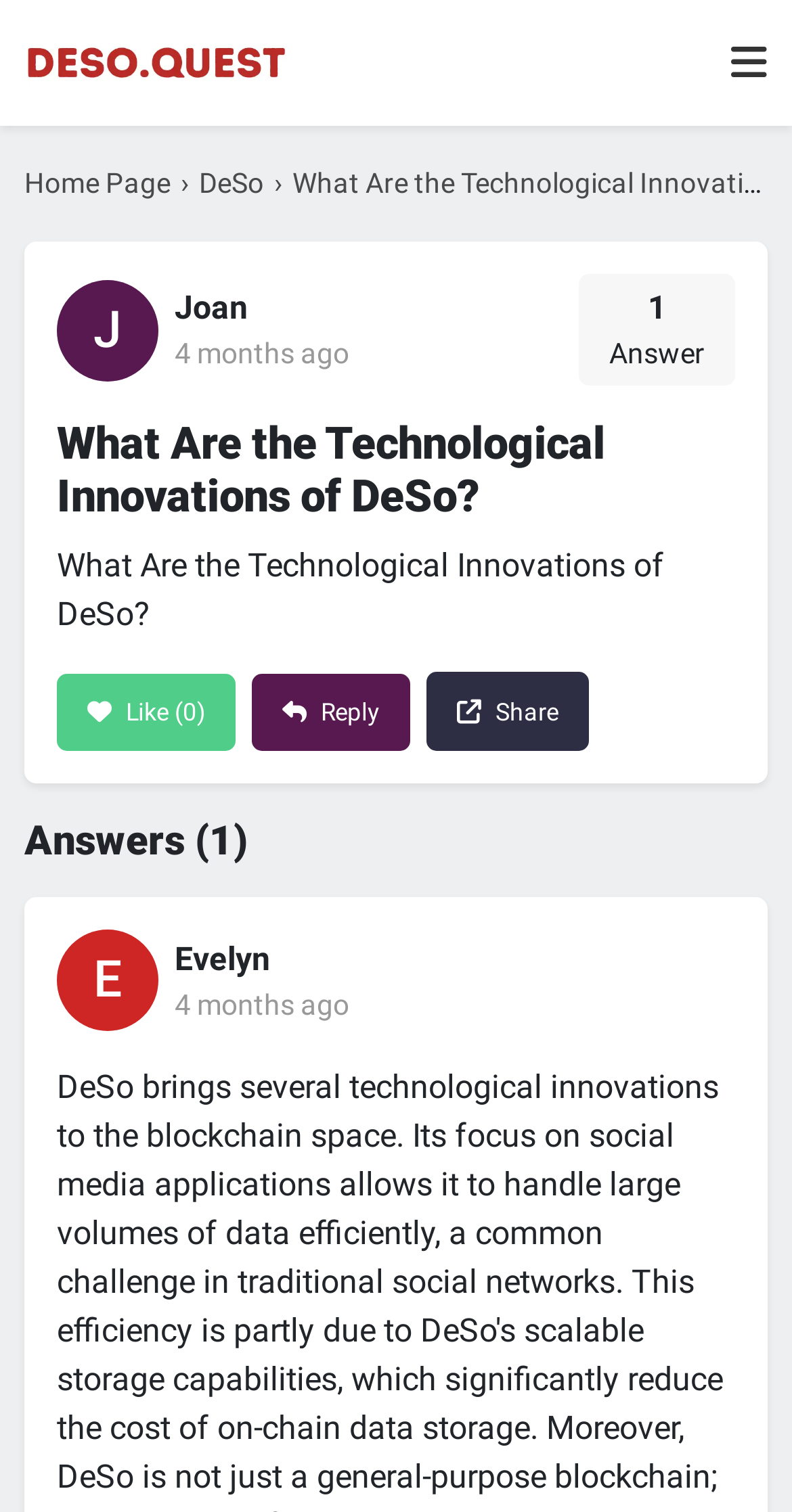What is the name of the person who asked the question?
Please provide a comprehensive answer to the question based on the webpage screenshot.

I found the name of the person who asked the question by looking at the text 'Joan' above the question title.